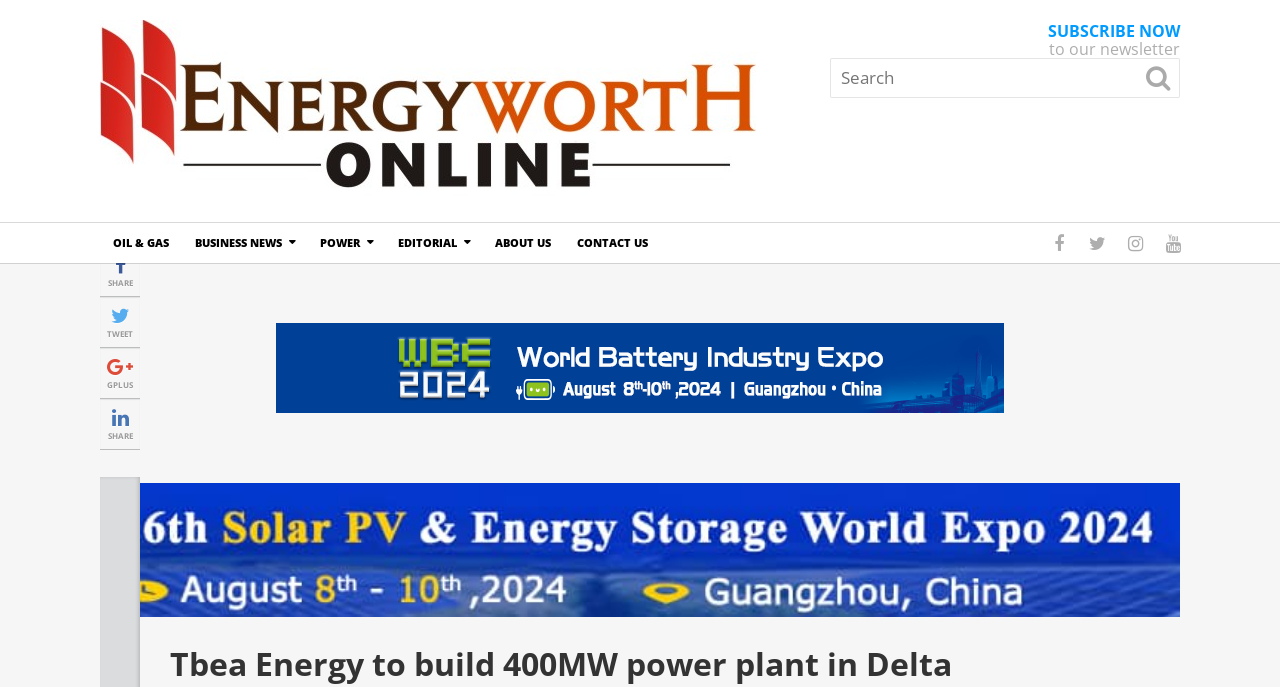Could you provide the bounding box coordinates for the portion of the screen to click to complete this instruction: "Read about OIL & GAS"?

[0.078, 0.325, 0.142, 0.383]